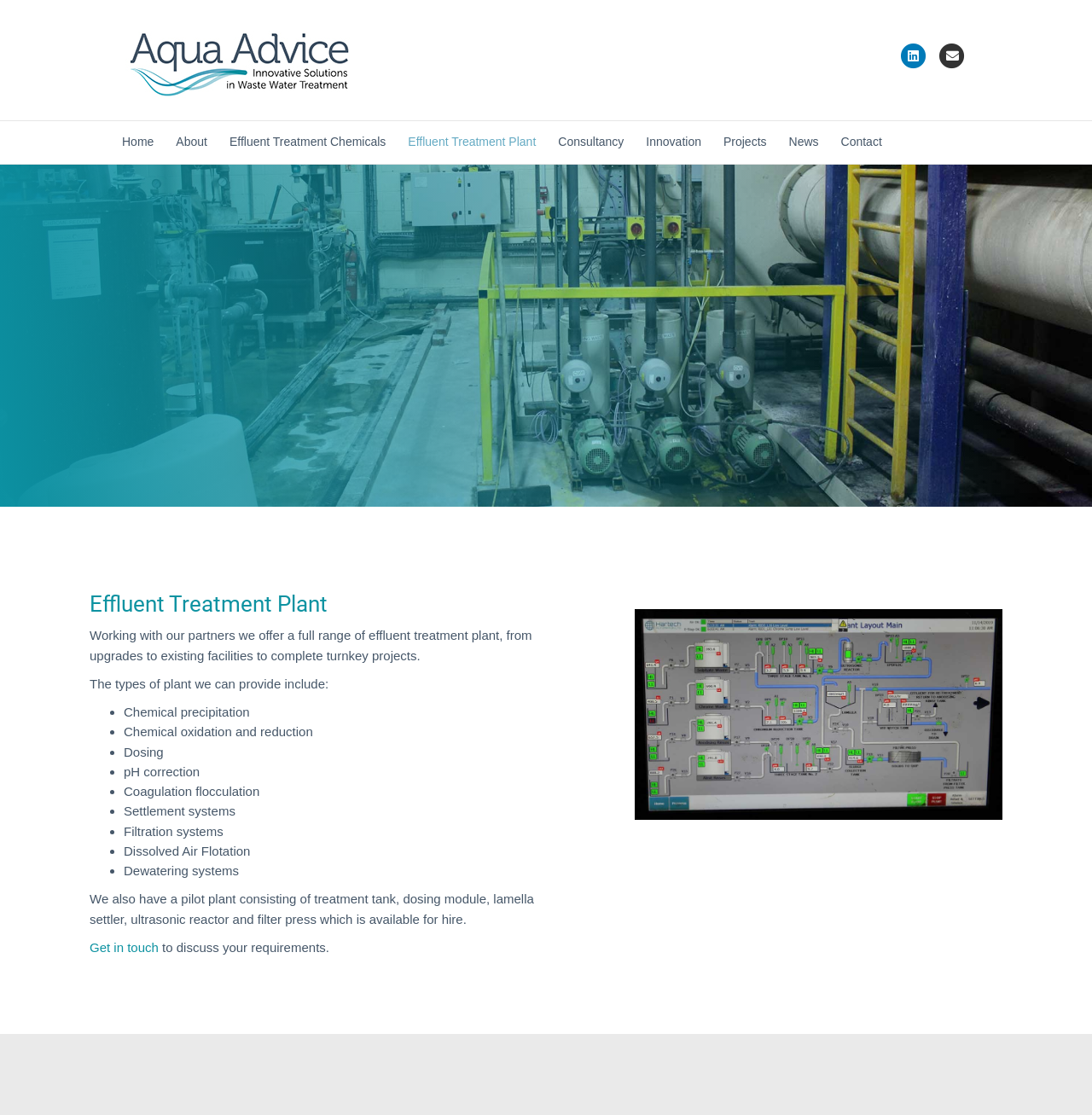Please specify the bounding box coordinates for the clickable region that will help you carry out the instruction: "Click on the 'Home' link".

[0.102, 0.109, 0.151, 0.147]